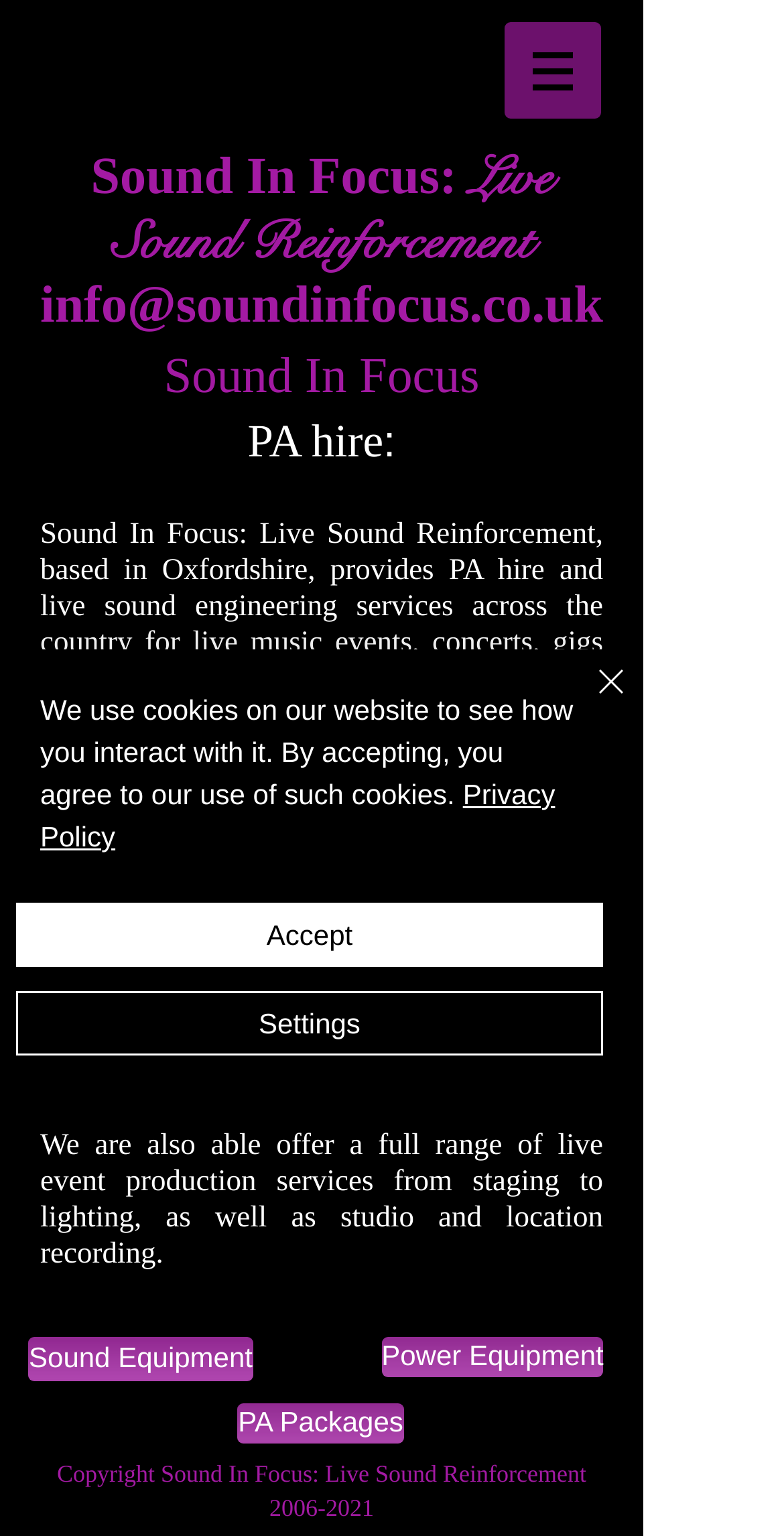How can I contact the company?
Please respond to the question with a detailed and informative answer.

The contact information is provided through the link elements 'Contact us' with bounding box coordinates [0.051, 0.667, 0.219, 0.688] and '0044 (0) 7785 924 070' with bounding box coordinates [0.398, 0.667, 0.769, 0.688] which are adjacent to each other, indicating that the company can be contacted through phone or email.